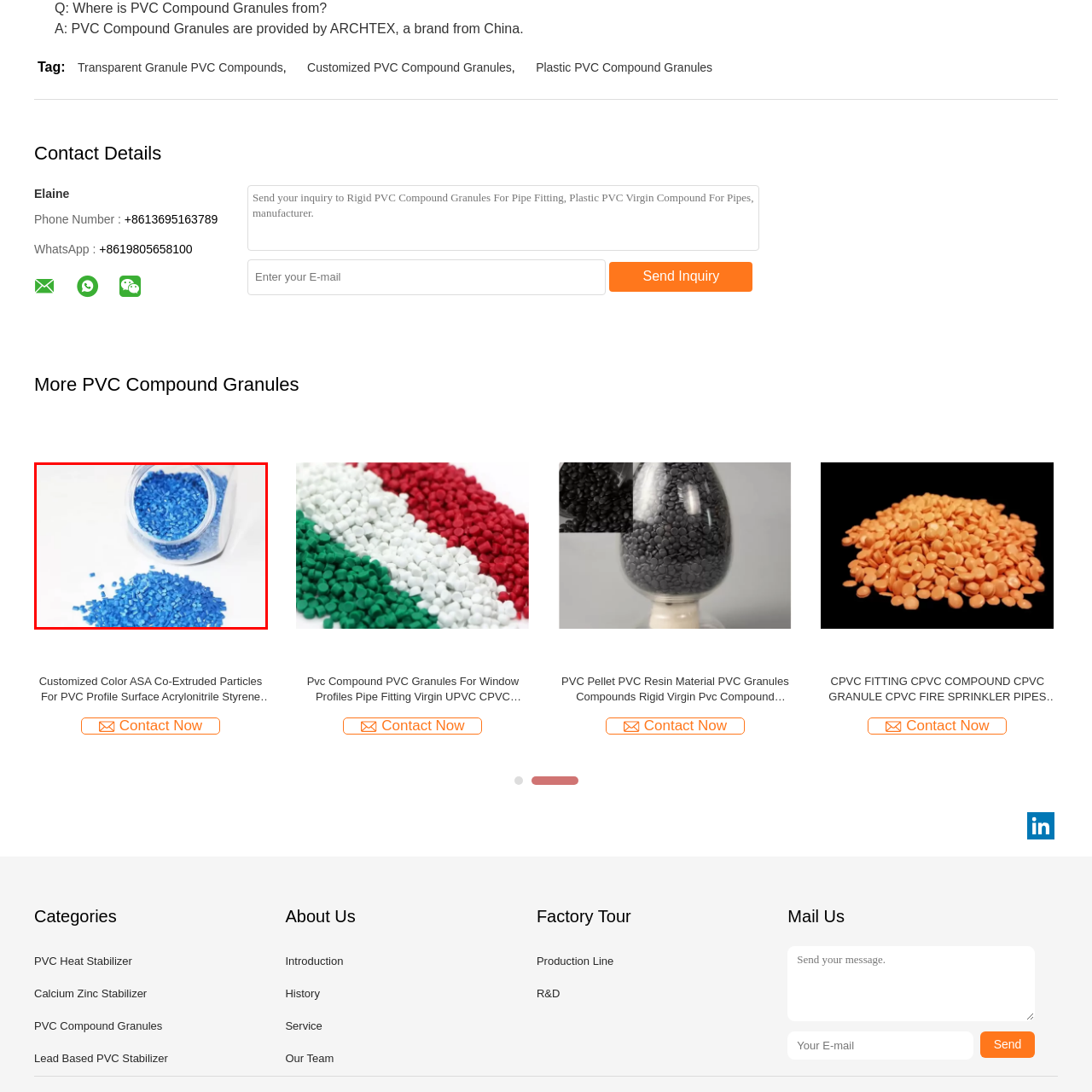Look at the image enclosed within the red outline and answer the question with a single word or phrase:
What is the surface on which the granules are spilling?

White